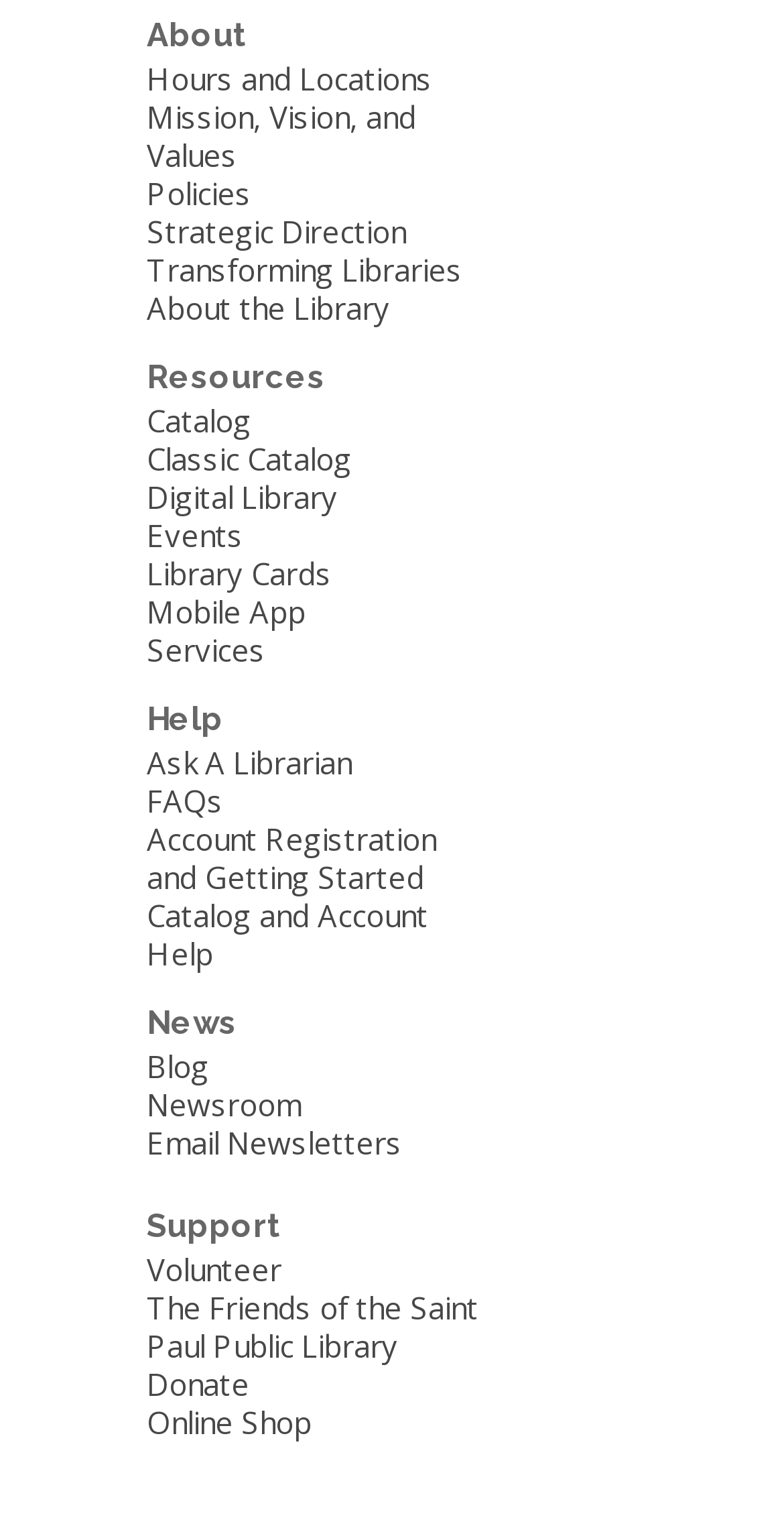Locate the bounding box coordinates of the element that needs to be clicked to carry out the instruction: "Get help from a librarian". The coordinates should be given as four float numbers ranging from 0 to 1, i.e., [left, top, right, bottom].

[0.187, 0.485, 0.449, 0.512]